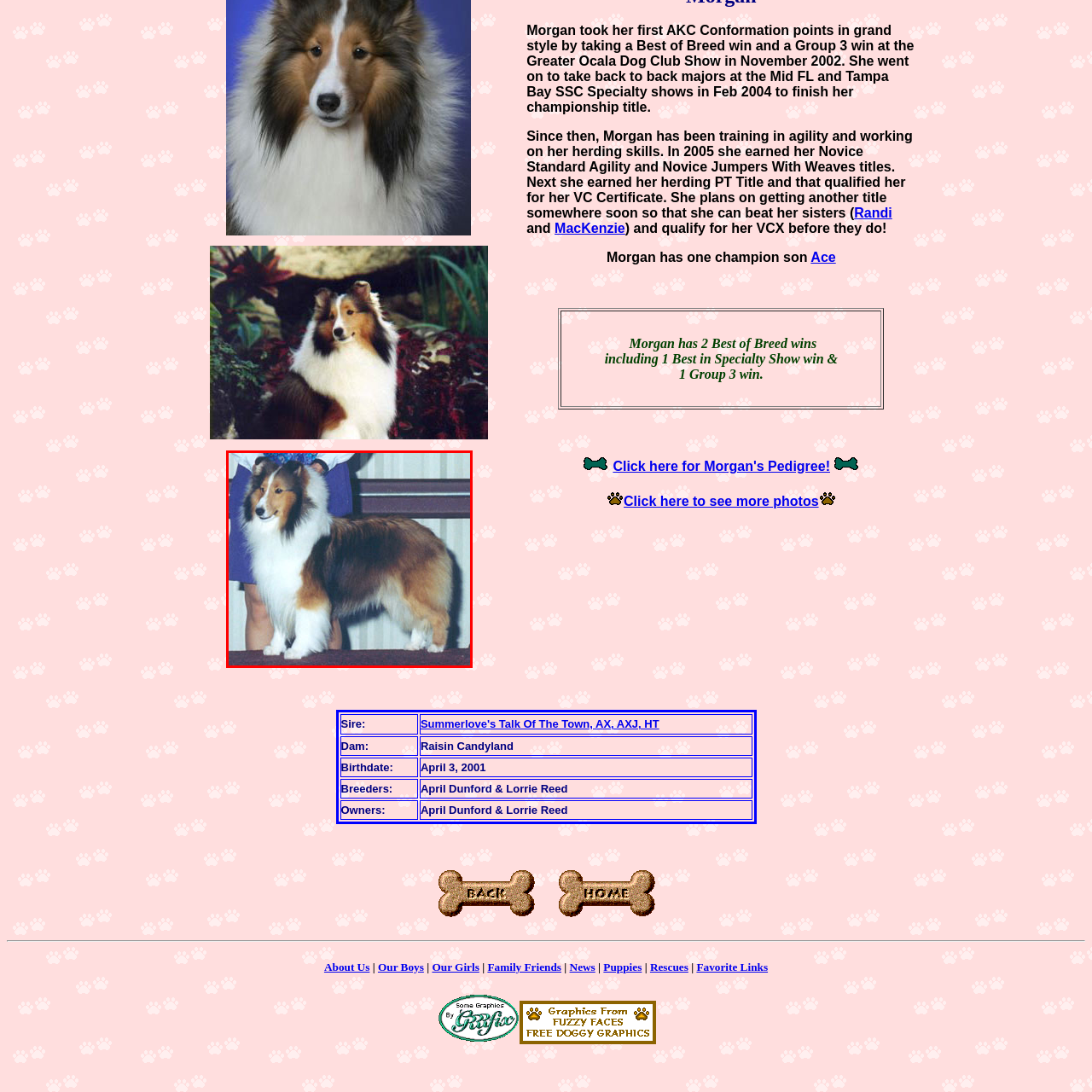What is the handler wearing?
Refer to the image highlighted by the red box and give a one-word or short-phrase answer reflecting what you see.

White top and blue skirt